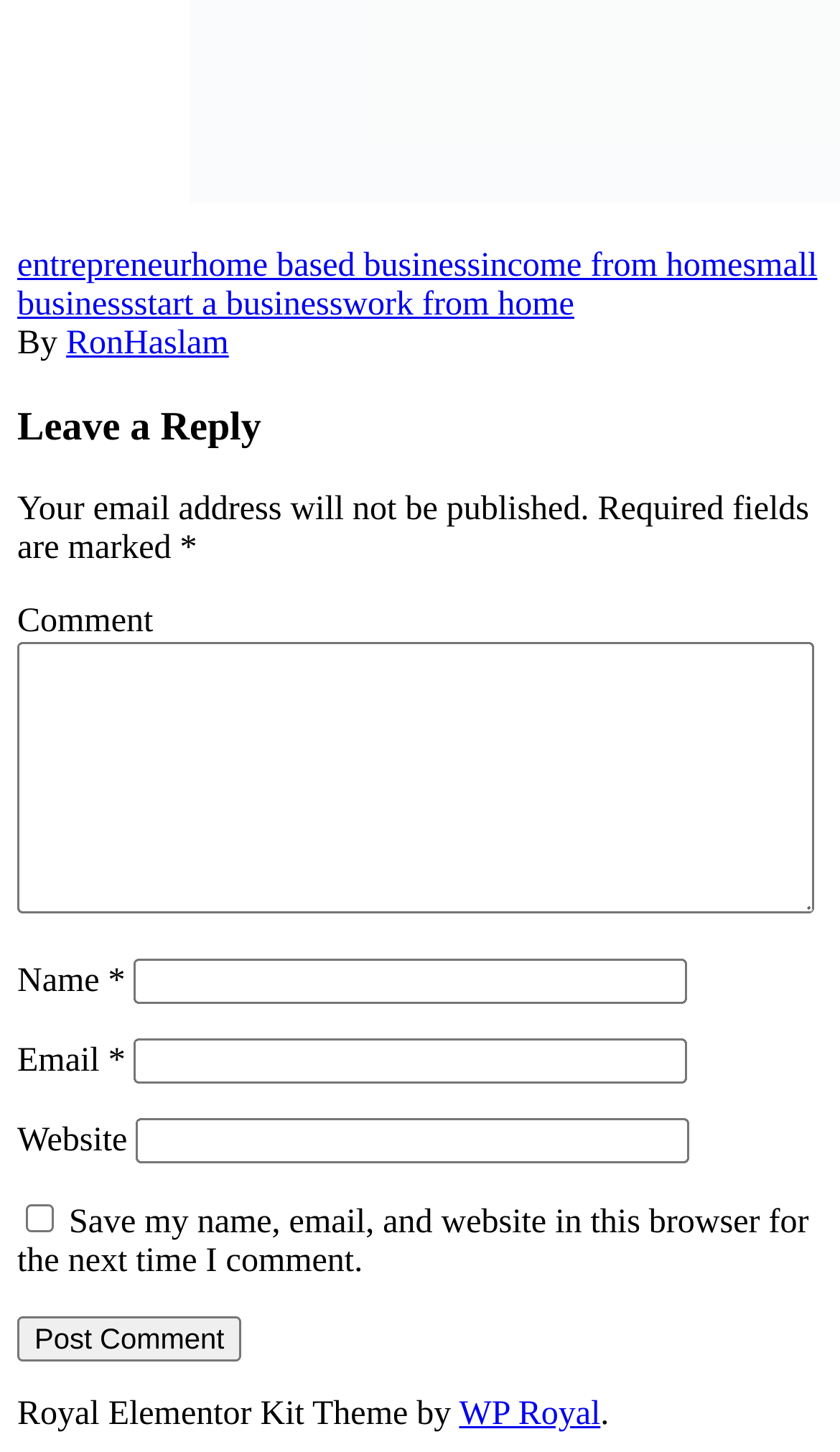Please reply to the following question using a single word or phrase: 
What is required to post a comment?

Name and email